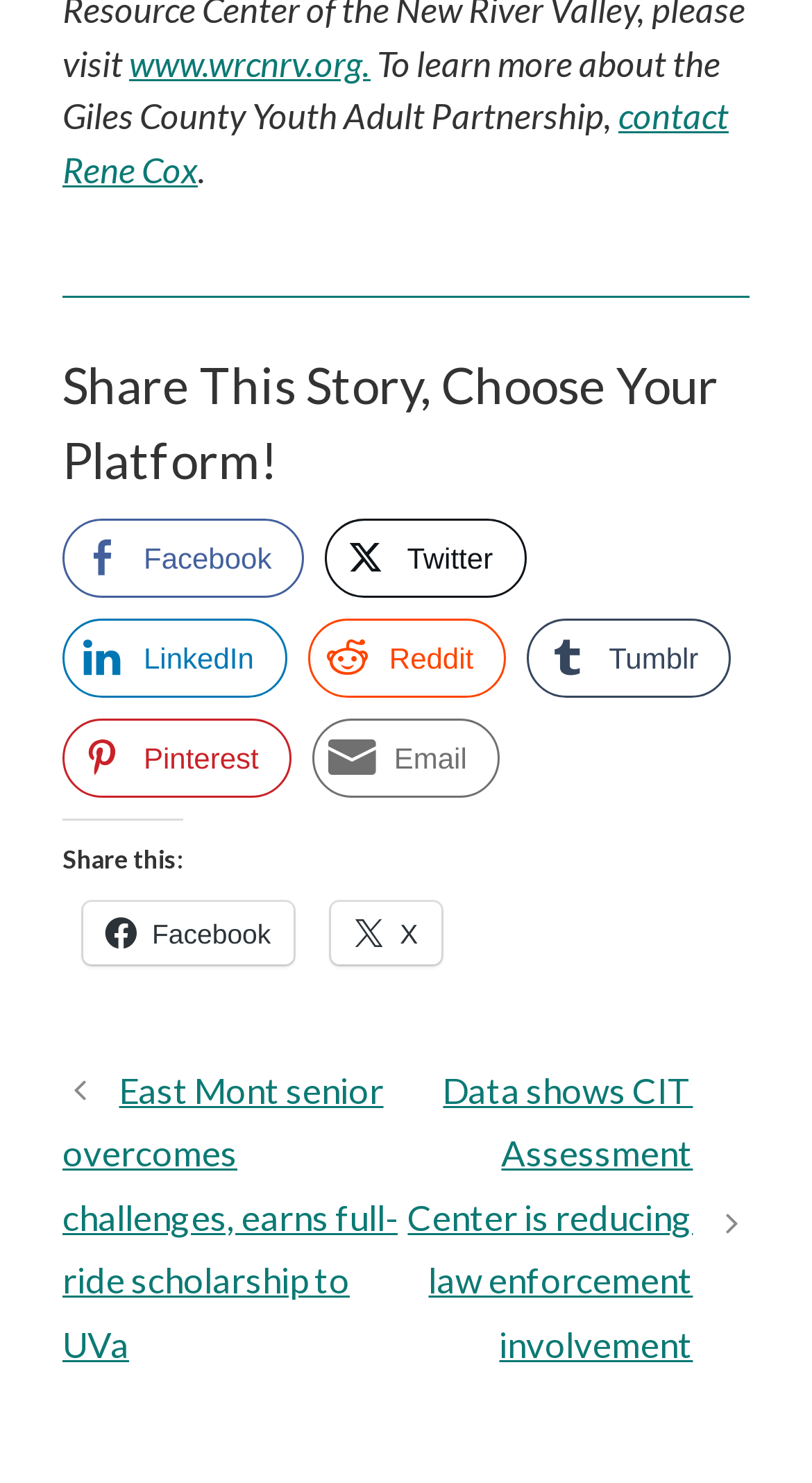What is the purpose of the 'Share This Story' section?
Please elaborate on the answer to the question with detailed information.

The question is asking about the purpose of the 'Share This Story' section. By looking at the StaticText element with ID 392, we can see that it contains the text 'Share This Story, Choose Your Platform!'. This suggests that the purpose of this section is to allow users to share the story on various social media platforms.